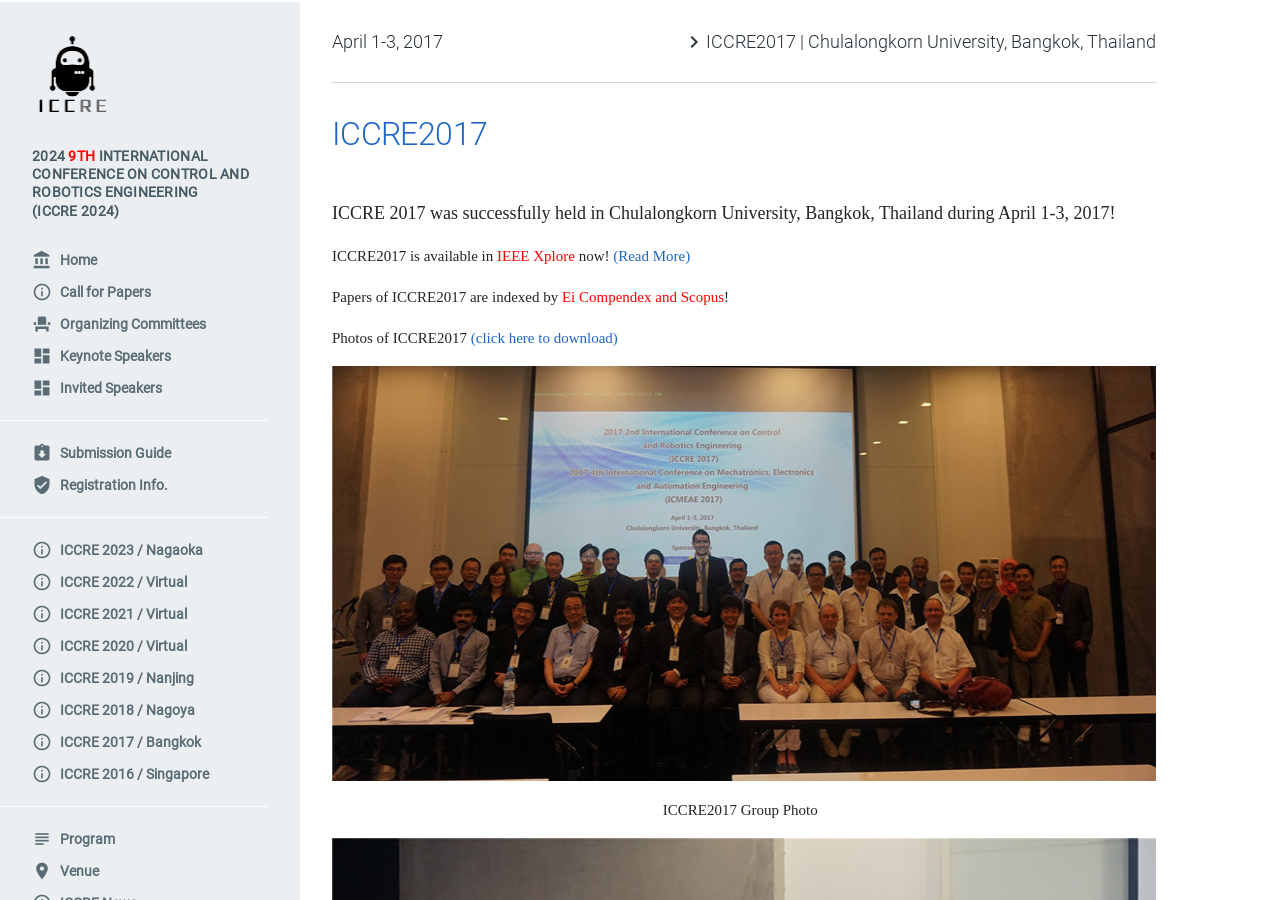Identify the bounding box coordinates for the region of the element that should be clicked to carry out the instruction: "Email Greg". The bounding box coordinates should be four float numbers between 0 and 1, i.e., [left, top, right, bottom].

None